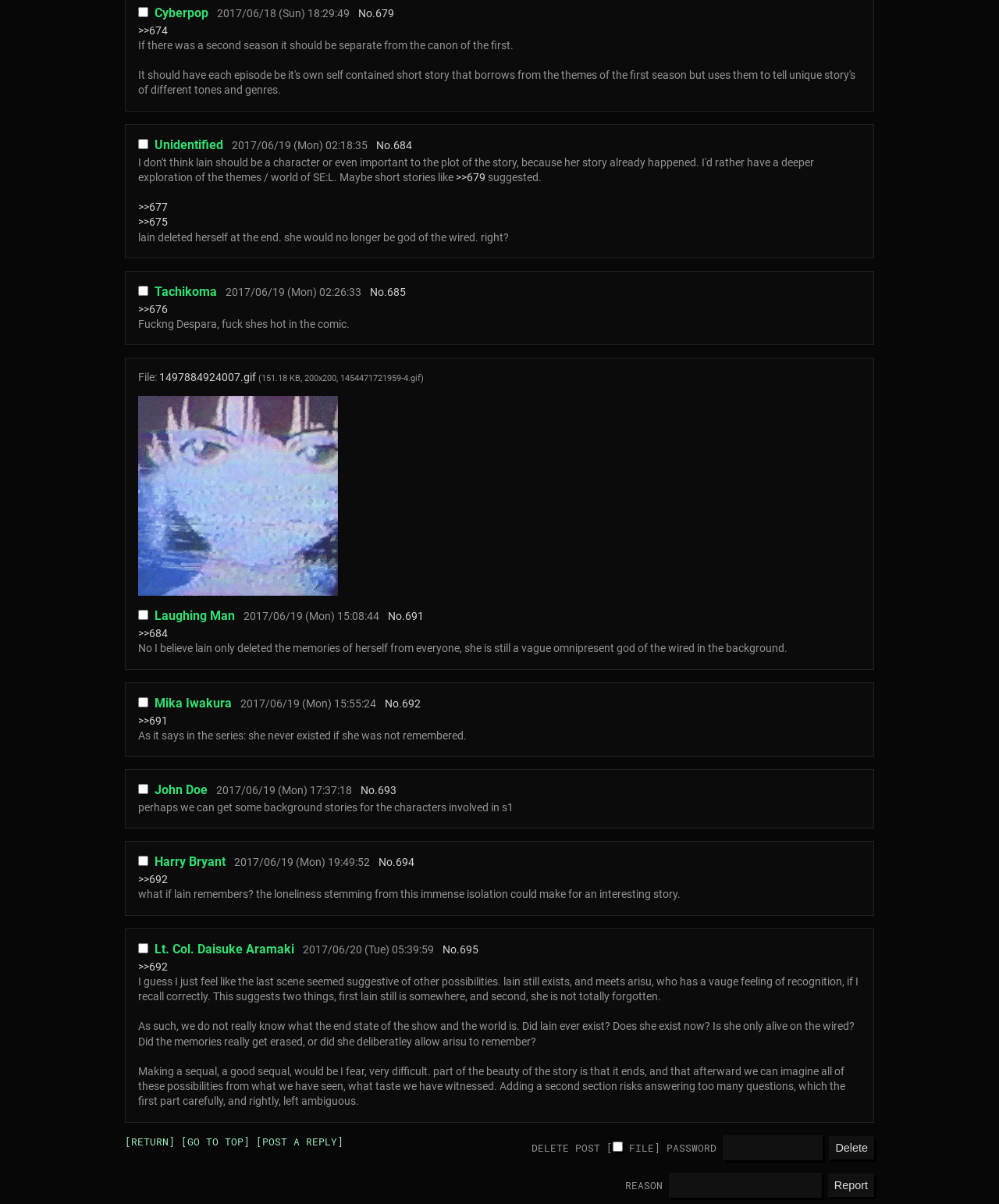Find the bounding box coordinates for the area that should be clicked to accomplish the instruction: "Click the 'Delete' button".

[0.83, 0.943, 0.875, 0.963]